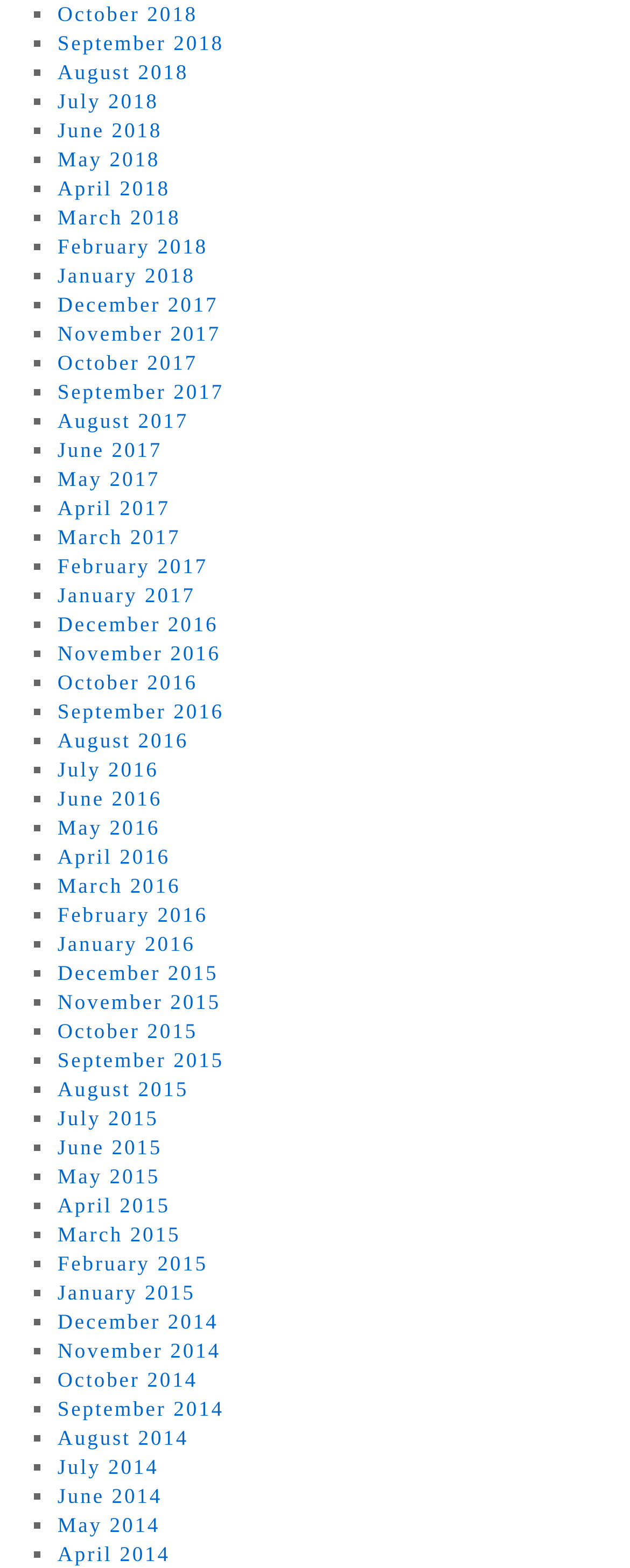What is the earliest month listed?
Please answer the question with a detailed response using the information from the screenshot.

I looked at the list of links and found that the earliest month listed is June 2015, which is at the bottom of the list.